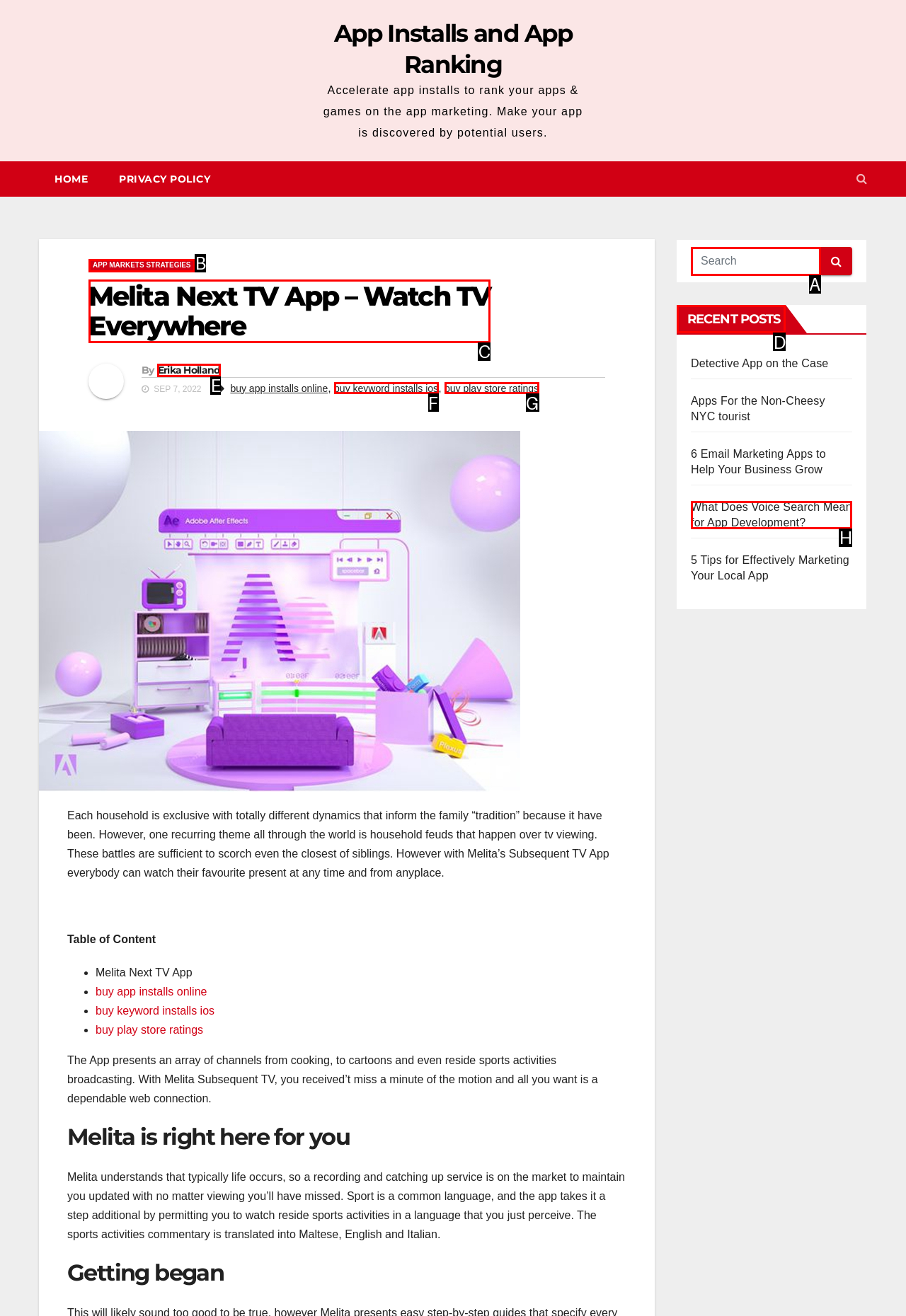Determine the letter of the element I should select to fulfill the following instruction: Visit EQ United website. Just provide the letter.

None